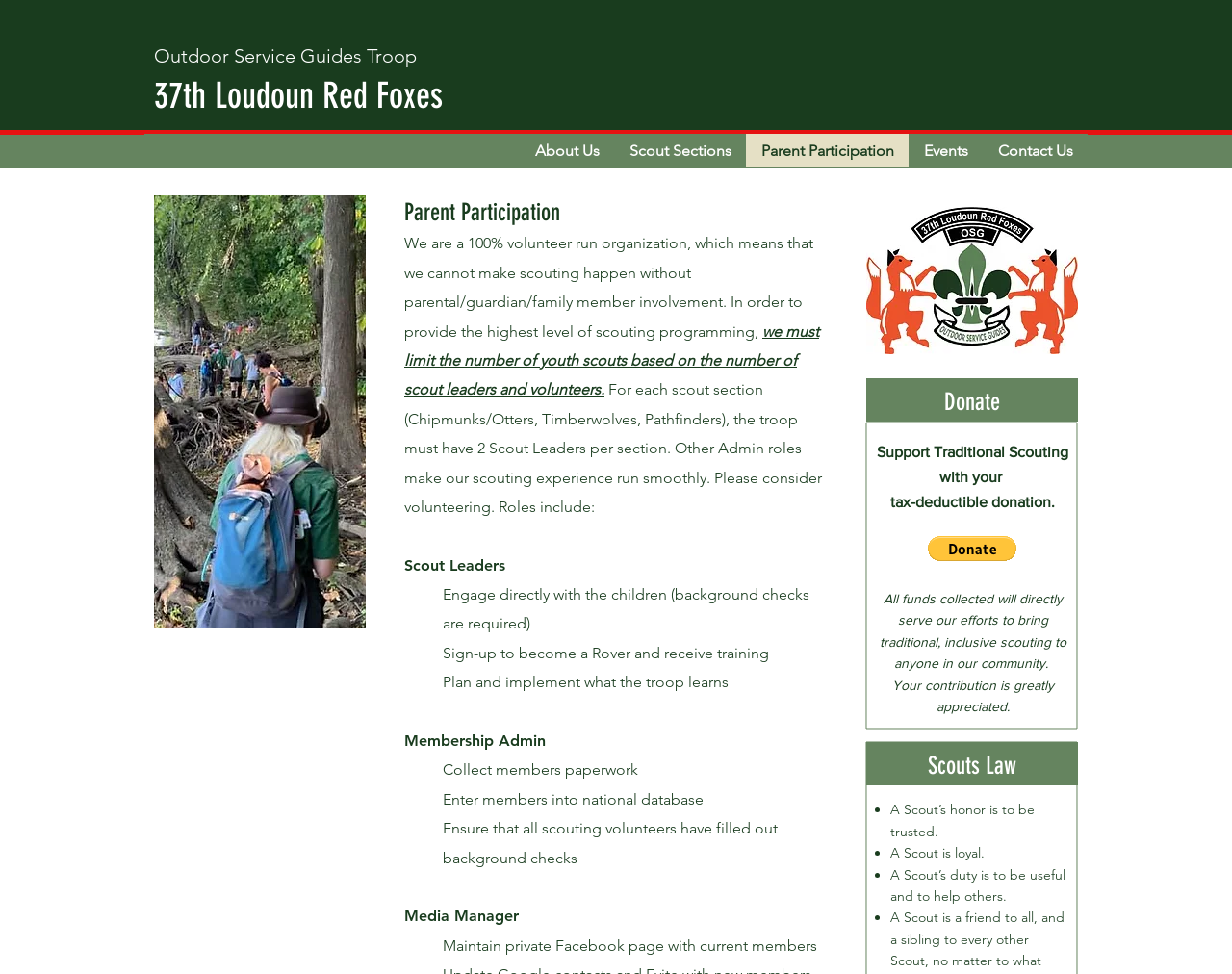Predict the bounding box of the UI element based on this description: "Events".

[0.738, 0.138, 0.798, 0.172]